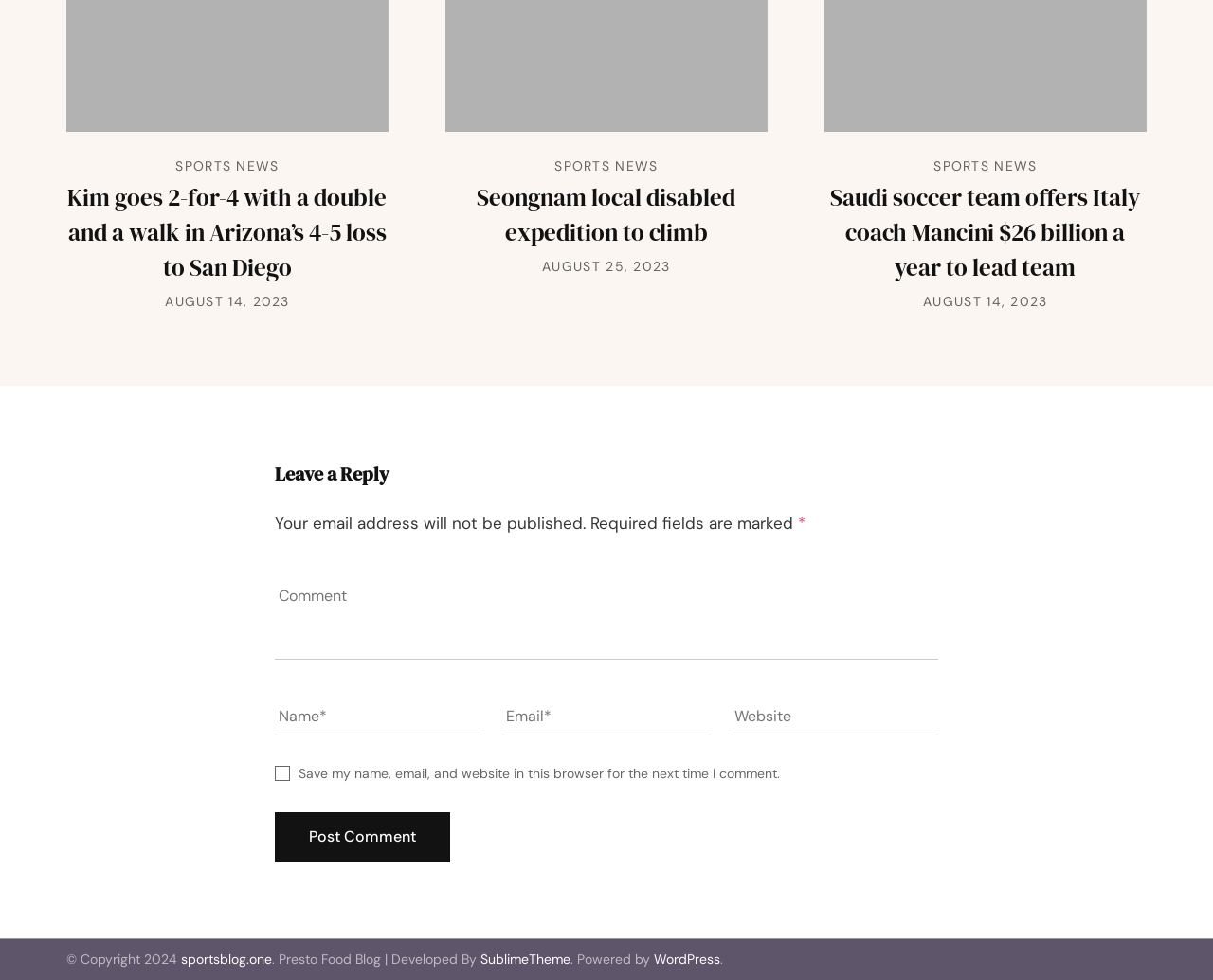How many required fields are there in the comment form?
Look at the image and construct a detailed response to the question.

I analyzed the comment form and found three required fields: 'Name', 'Email', and 'Comment', each marked with an asterisk.